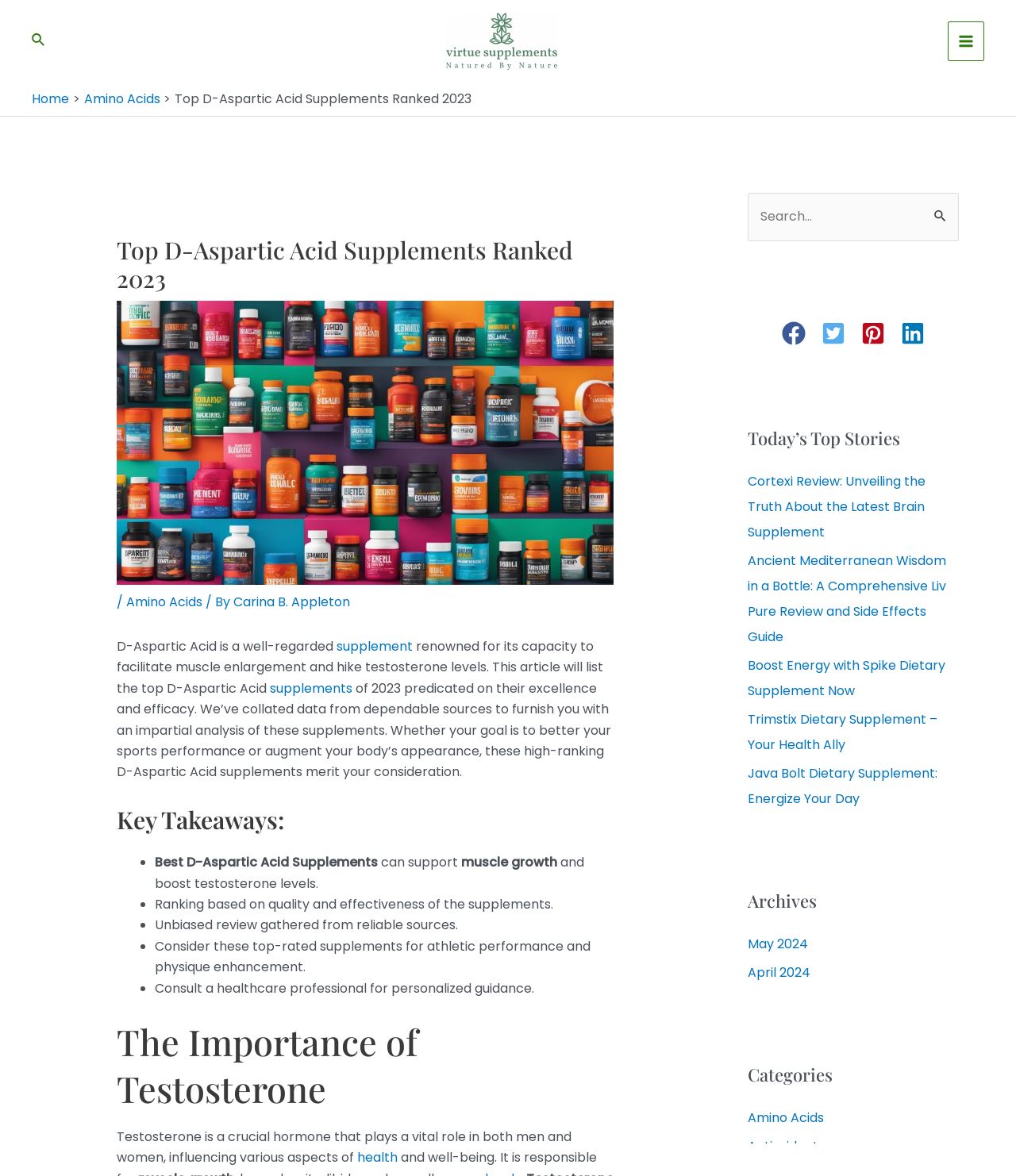Identify the bounding box coordinates necessary to click and complete the given instruction: "Check today's top stories".

[0.736, 0.362, 0.944, 0.384]